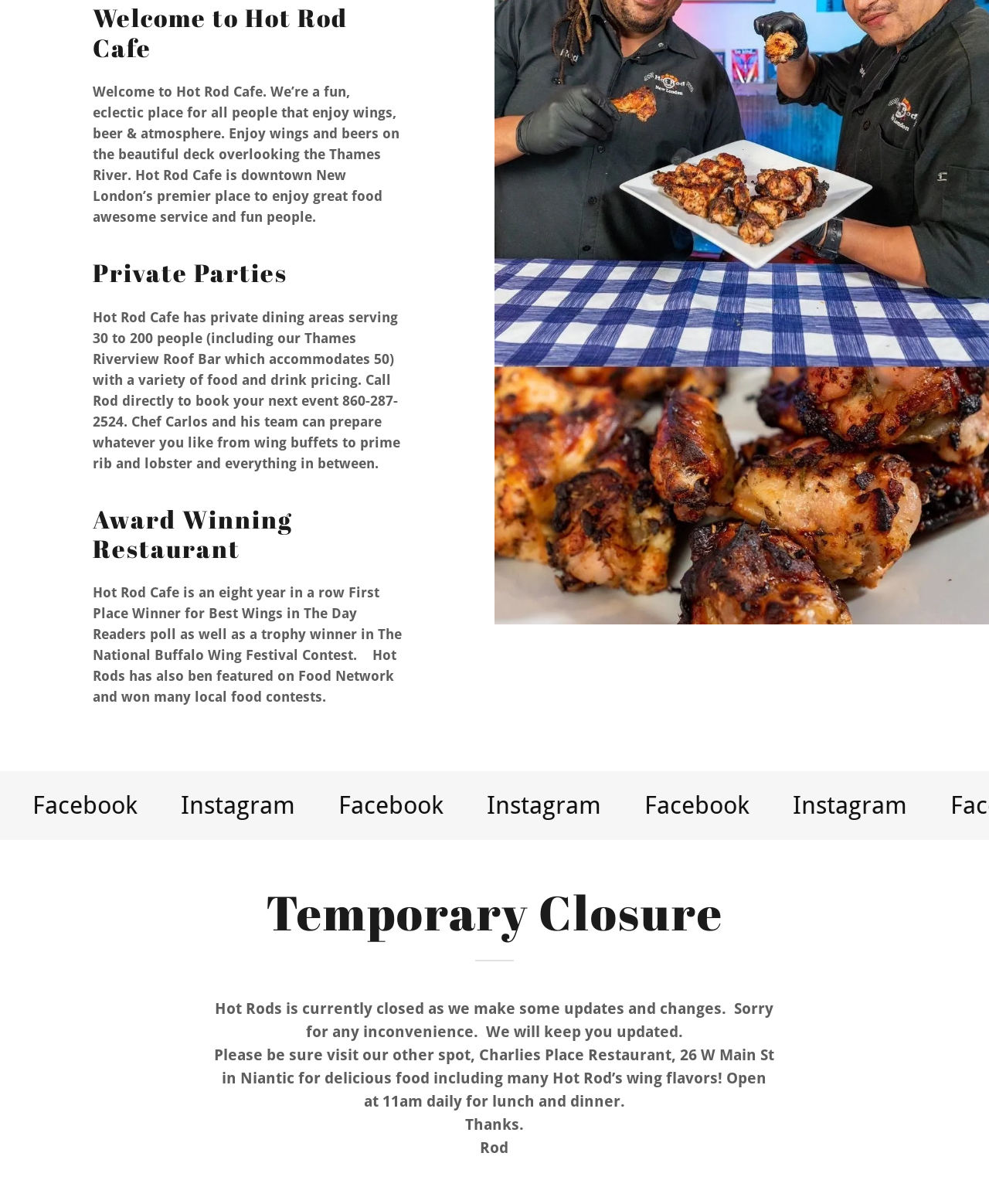What is Hot Rod Cafe known for?
Look at the image and respond with a single word or a short phrase.

Best Wings